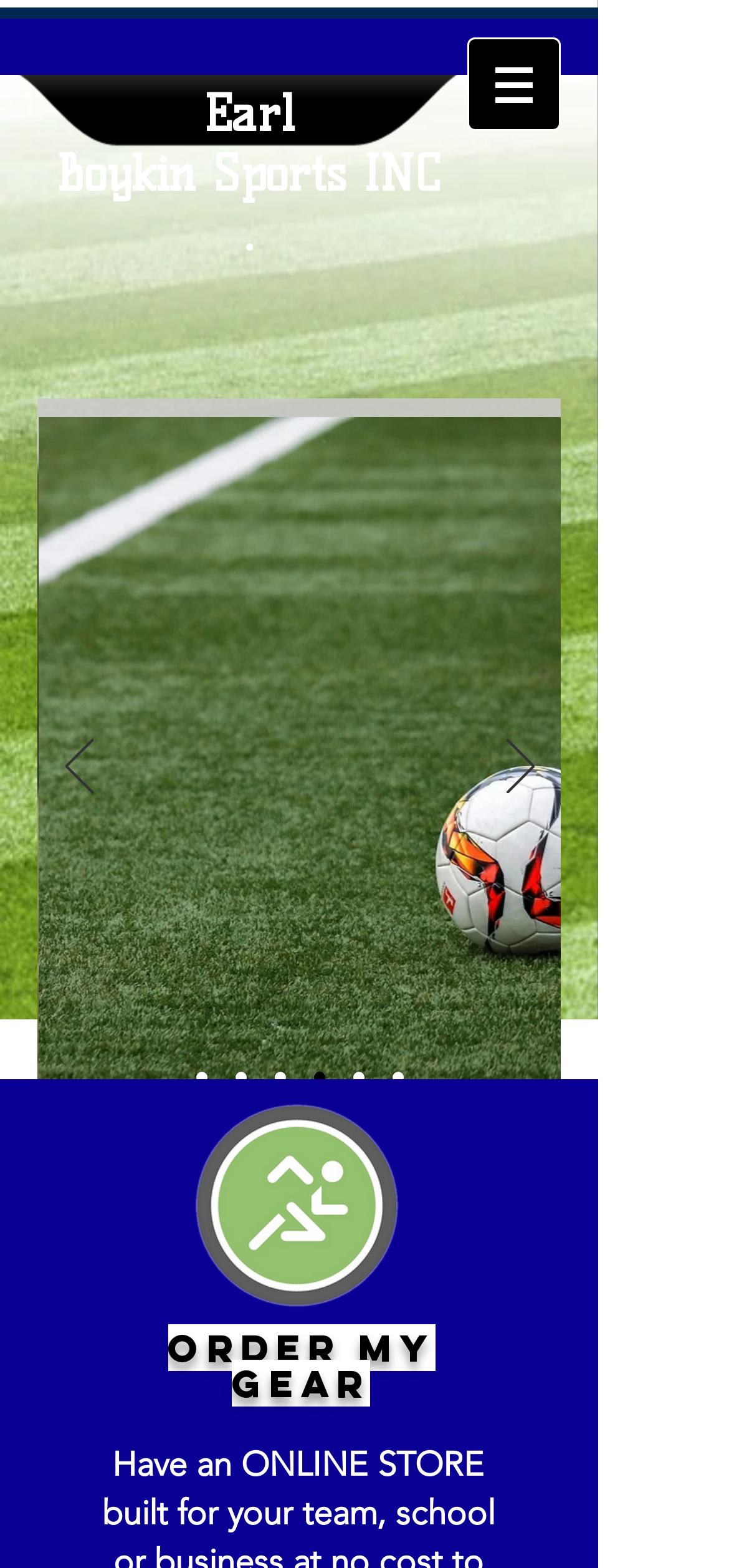How many slide options are available?
Look at the image and respond with a one-word or short-phrase answer.

6